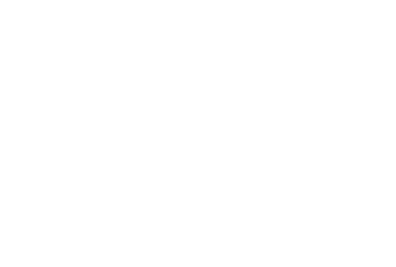What is the purpose of the programming?
Provide a one-word or short-phrase answer based on the image.

To capture cultural scene